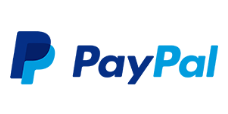Describe the scene depicted in the image with great detail.

The image features the logo of PayPal, a widely recognized online payment platform known for facilitating secure transactions. The design showcases a simplified blue icon representing the letter "P" alongside the name "PayPal" in bold, modern typography. This visual element is part of a section on the webpage that highlights various payment processing options for e-commerce, emphasizing the platform's role in handling online transactions effectively. The logo conveys reliability and ease of use, integral to the services provided by PayPal in the realm of digital payments.